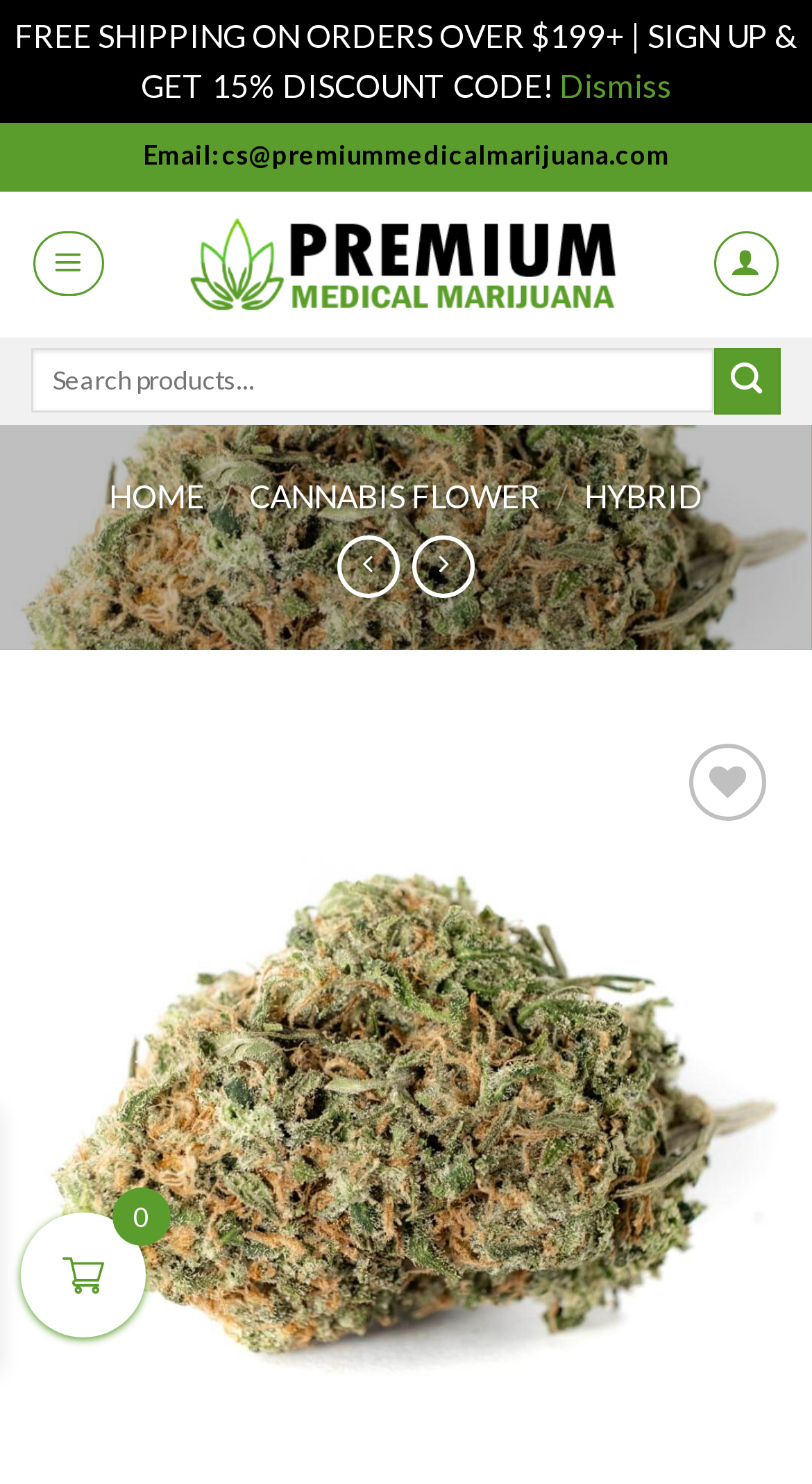Locate the bounding box coordinates of the area that needs to be clicked to fulfill the following instruction: "Search for products". The coordinates should be in the format of four float numbers between 0 and 1, namely [left, top, right, bottom].

[0.038, 0.234, 0.962, 0.279]